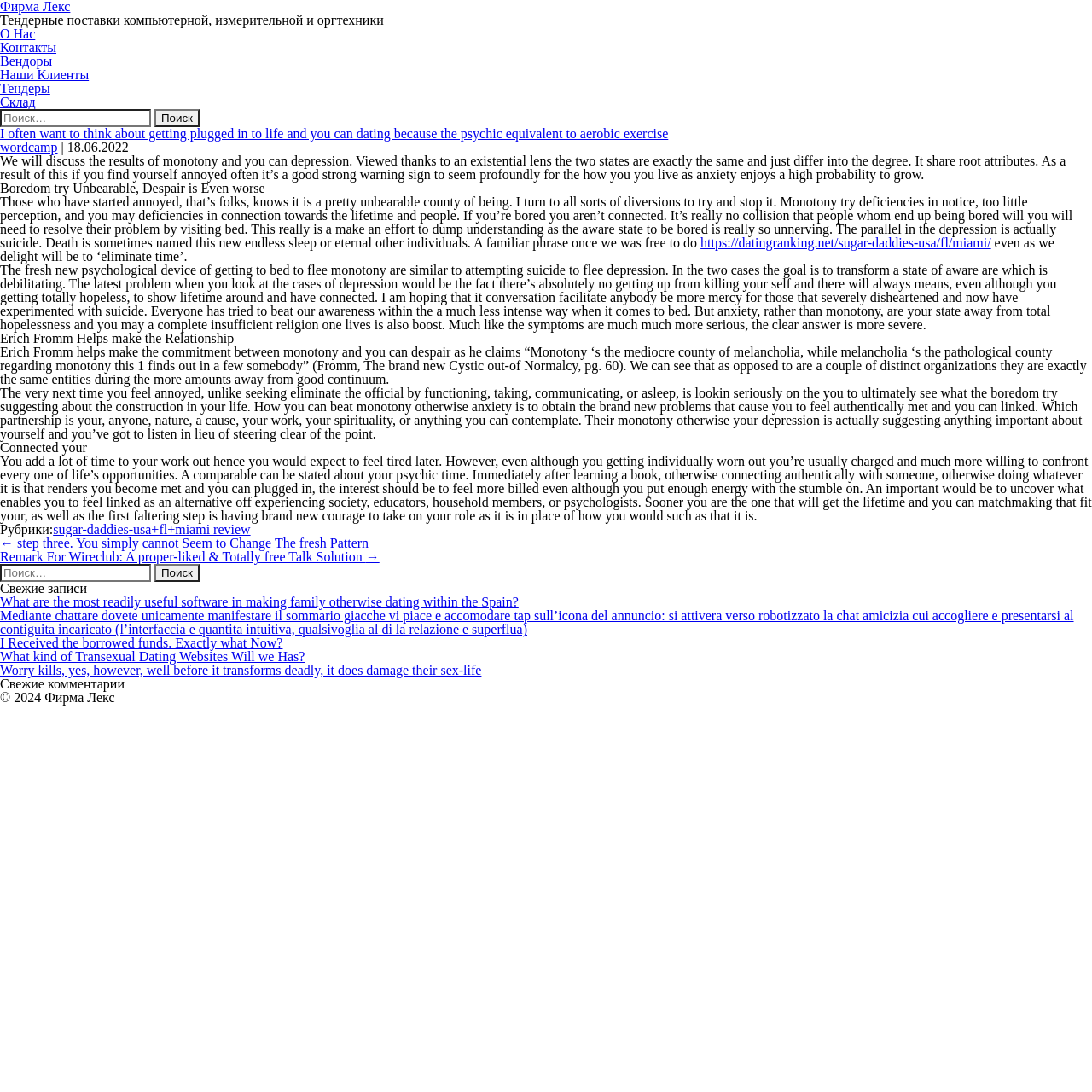By analyzing the image, answer the following question with a detailed response: What is the company name mentioned on the webpage?

The company name is mentioned at the bottom of the webpage in the copyright section, which states '© 2024 Фирма Лекс'.